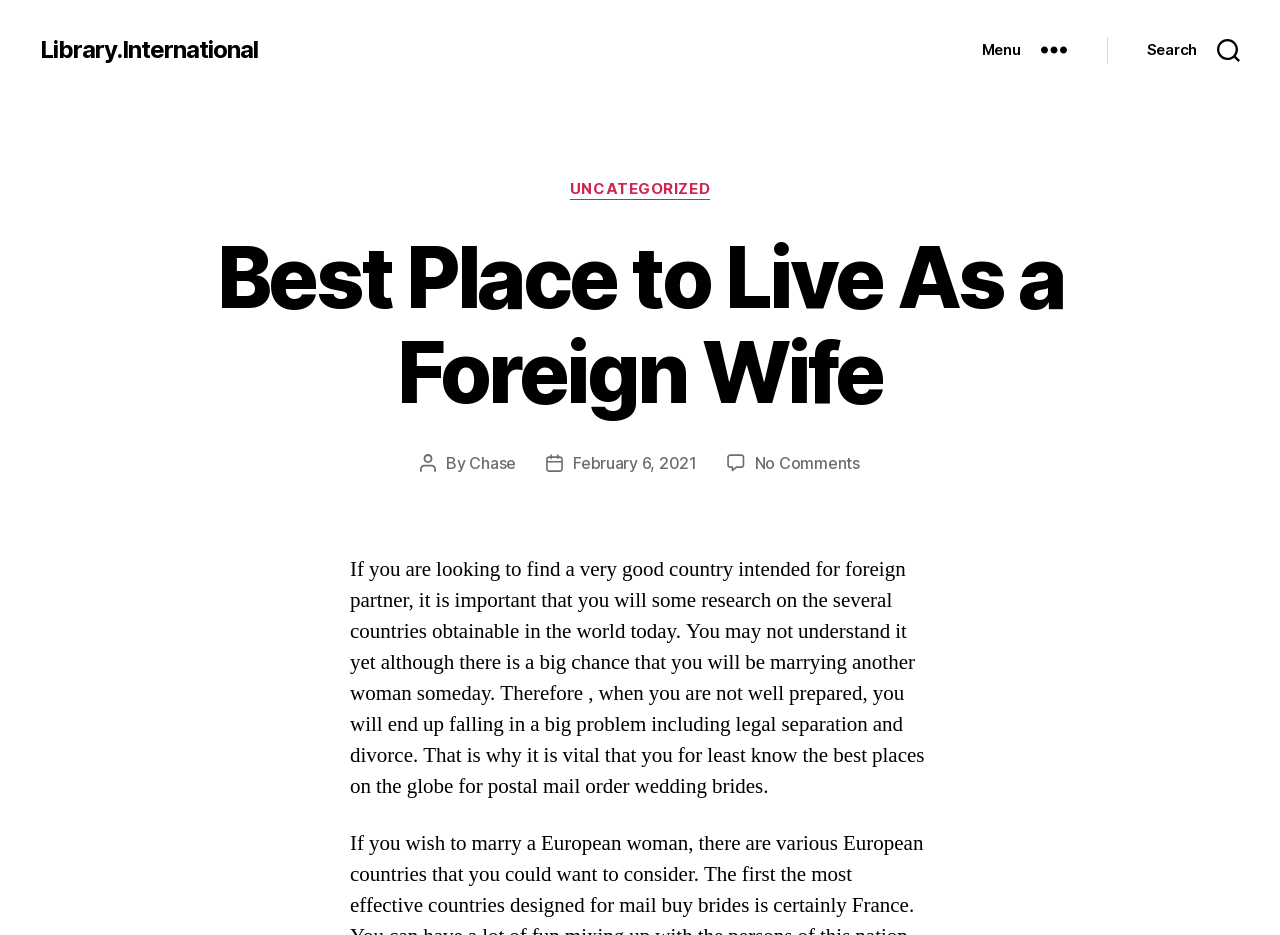What is the date of the post? Please answer the question using a single word or phrase based on the image.

February 6, 2021